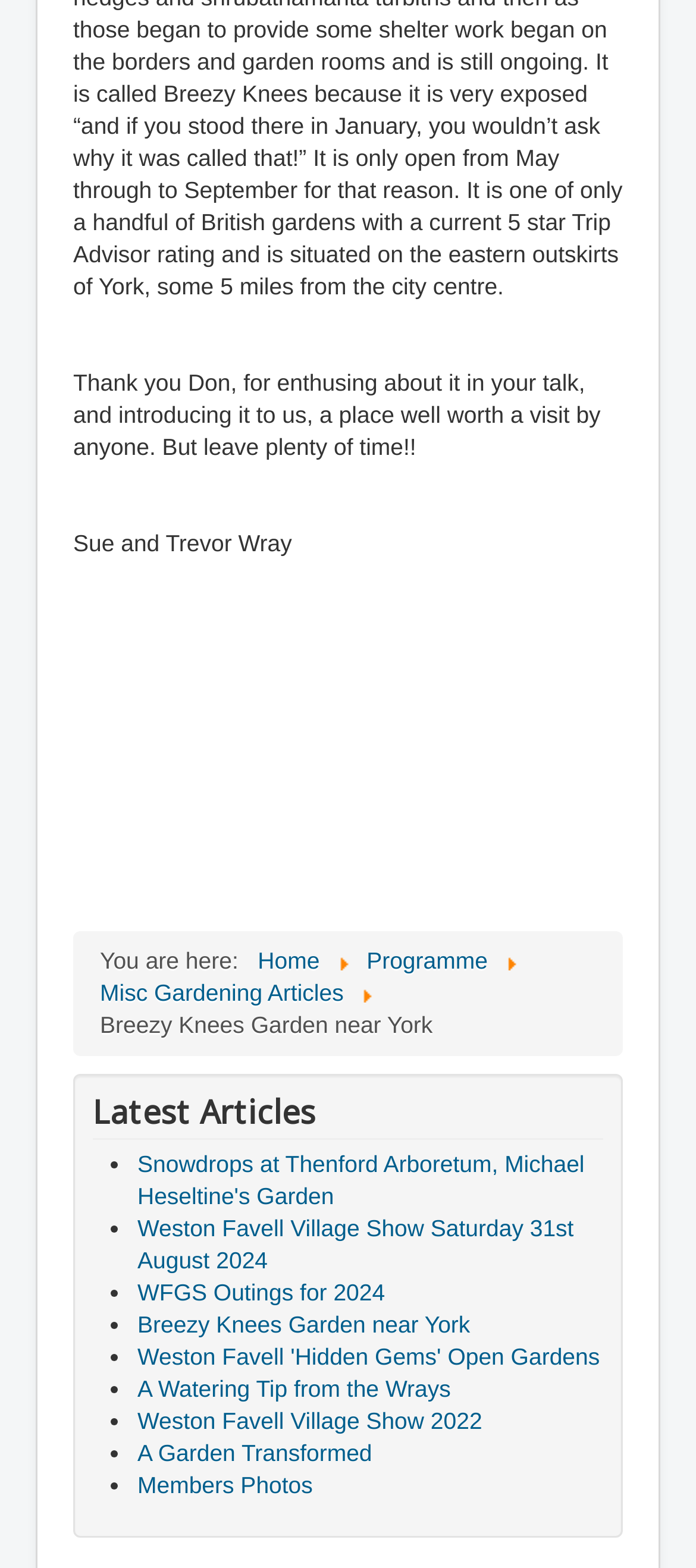Please specify the bounding box coordinates of the element that should be clicked to execute the given instruction: 'visit Weston Favell Village Show Saturday 31st August 2024'. Ensure the coordinates are four float numbers between 0 and 1, expressed as [left, top, right, bottom].

[0.197, 0.775, 0.824, 0.812]